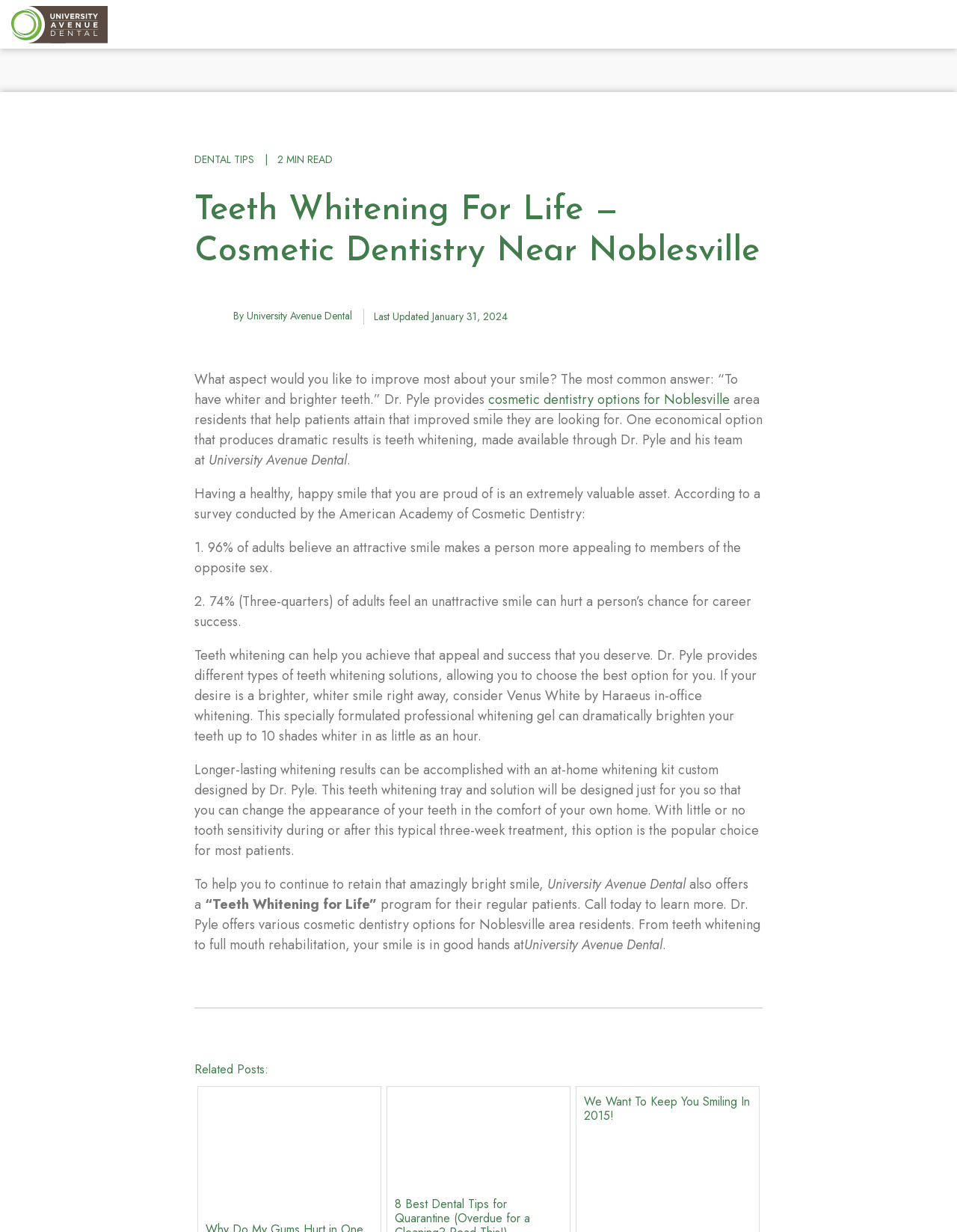What is the name of the dental clinic?
Please use the image to provide an in-depth answer to the question.

The name of the dental clinic can be found in the logo at the top of the webpage, which is an image with the text 'University Avenue Dental'. Additionally, the name is mentioned multiple times throughout the webpage, including in the text 'Dr. Pyle provides cosmetic dentistry options for Noblesville area residents that help patients attain that improved smile they are looking for at University Avenue Dental.'